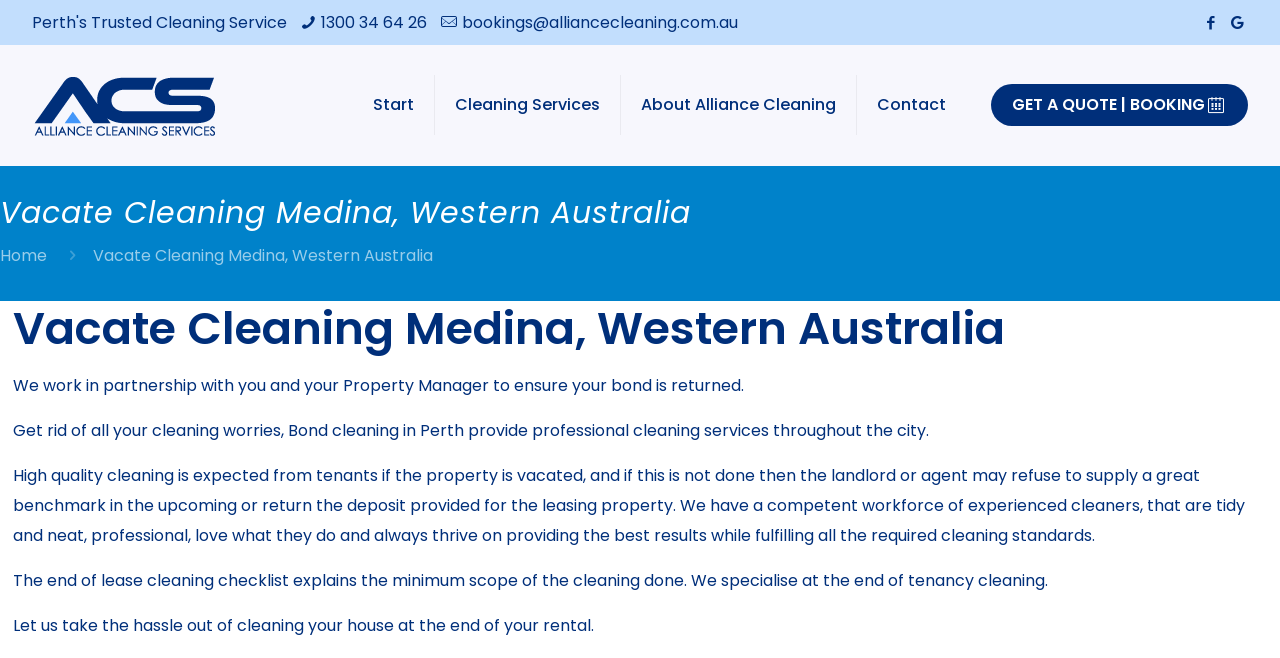Reply to the question below using a single word or brief phrase:
What is the phone number?

1300 34 64 26